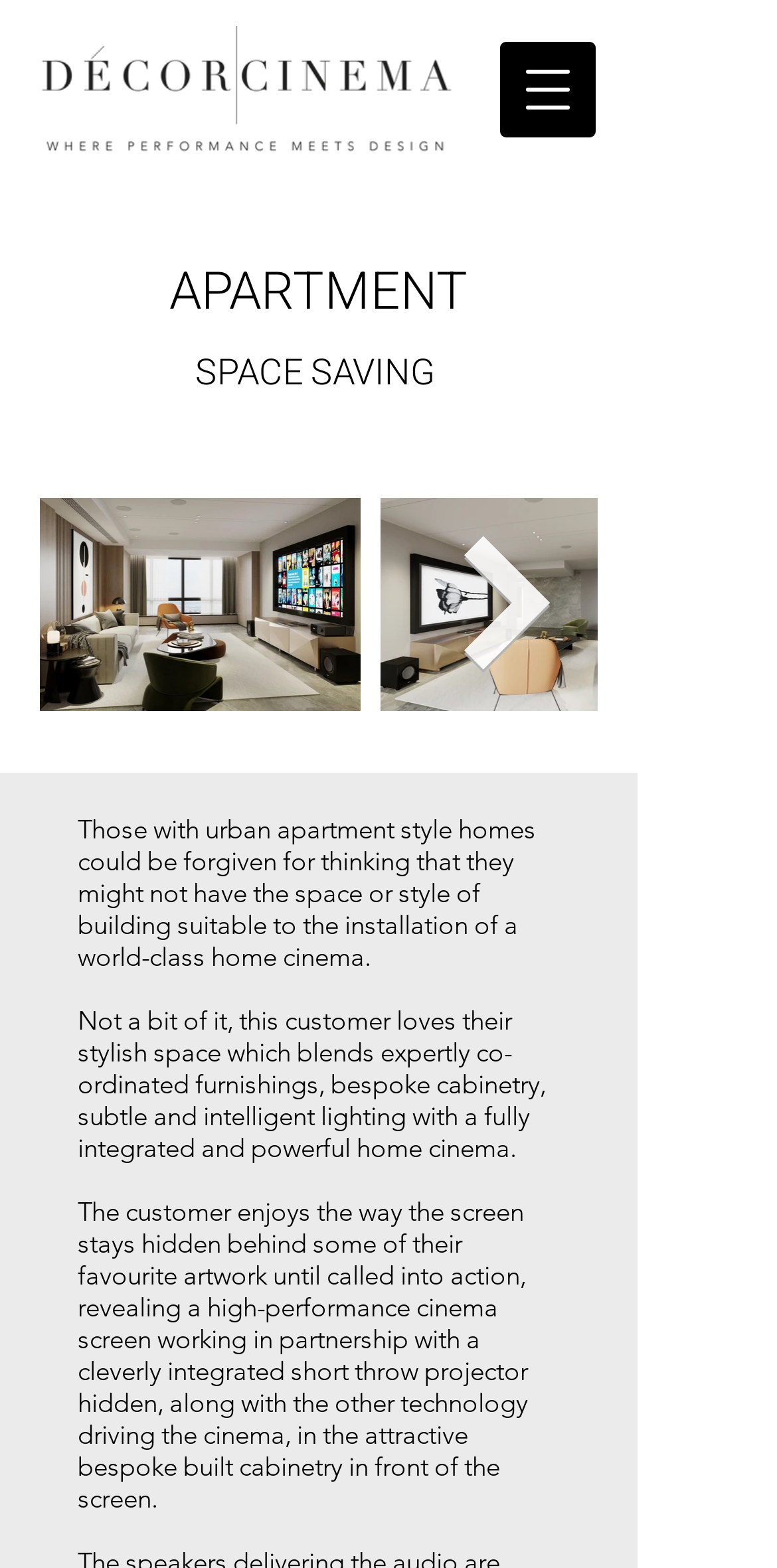What is the logo image on the top left?
Answer with a single word or phrase, using the screenshot for reference.

New Master logo